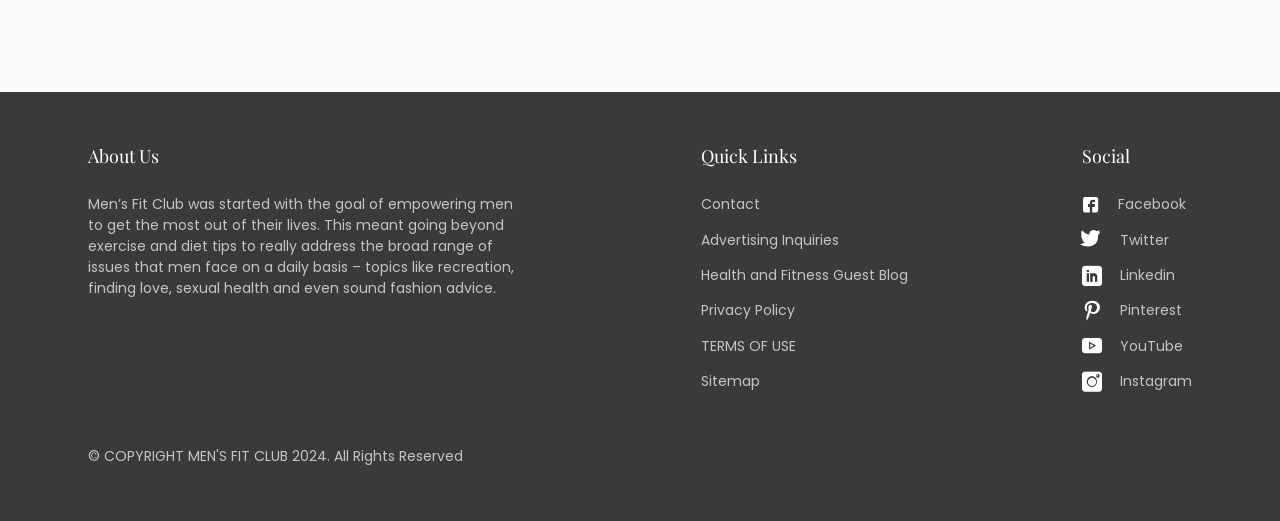How many social media links are available?
Refer to the image and give a detailed response to the question.

There are six social media links available, which are Facebook, Twitter, Linkedin, Pinterest, YouTube, and Instagram, as indicated by the link elements under the 'Social' heading.